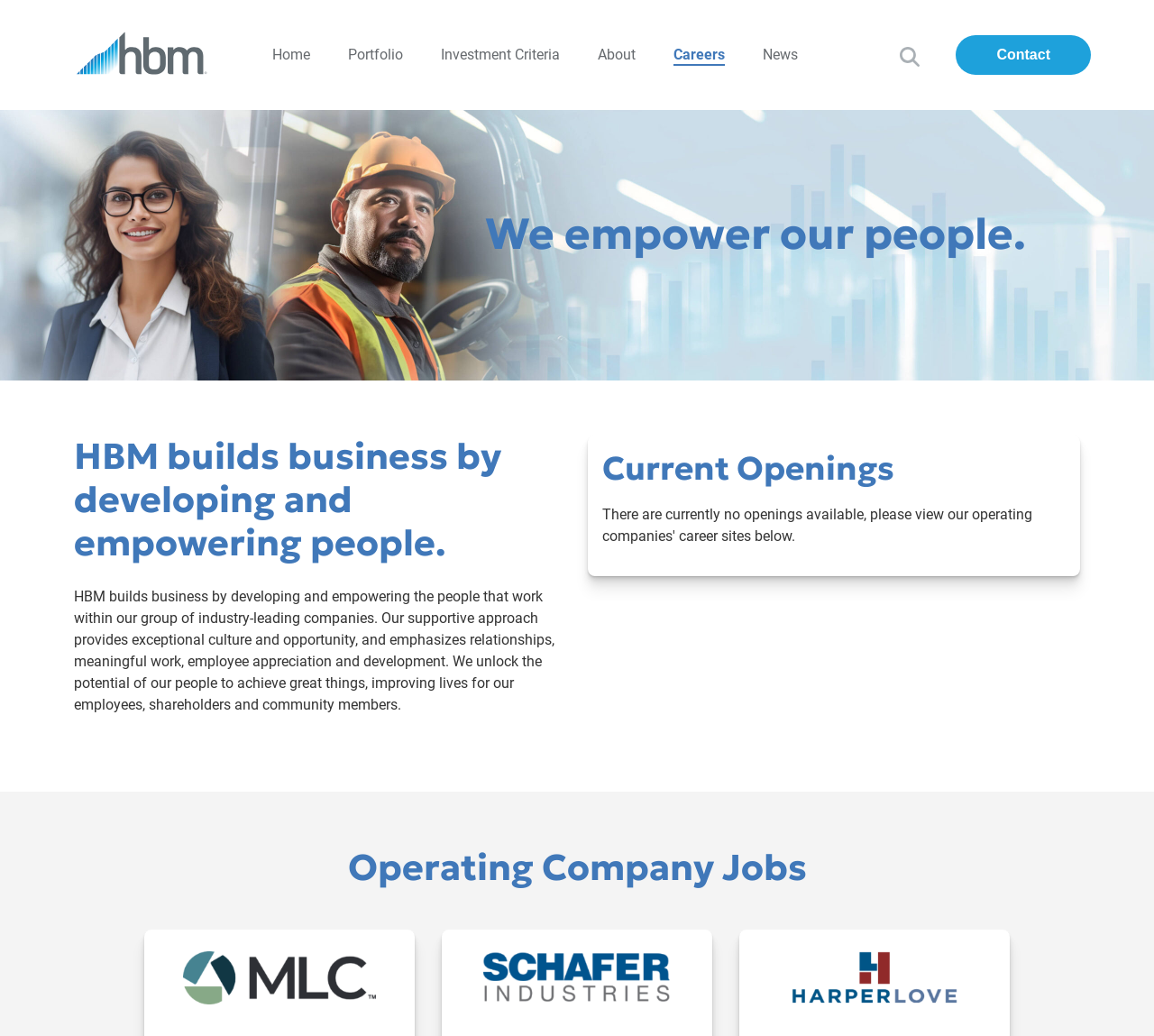Identify the bounding box coordinates of the clickable section necessary to follow the following instruction: "Go to Contact page". The coordinates should be presented as four float numbers from 0 to 1, i.e., [left, top, right, bottom].

[0.828, 0.034, 0.945, 0.072]